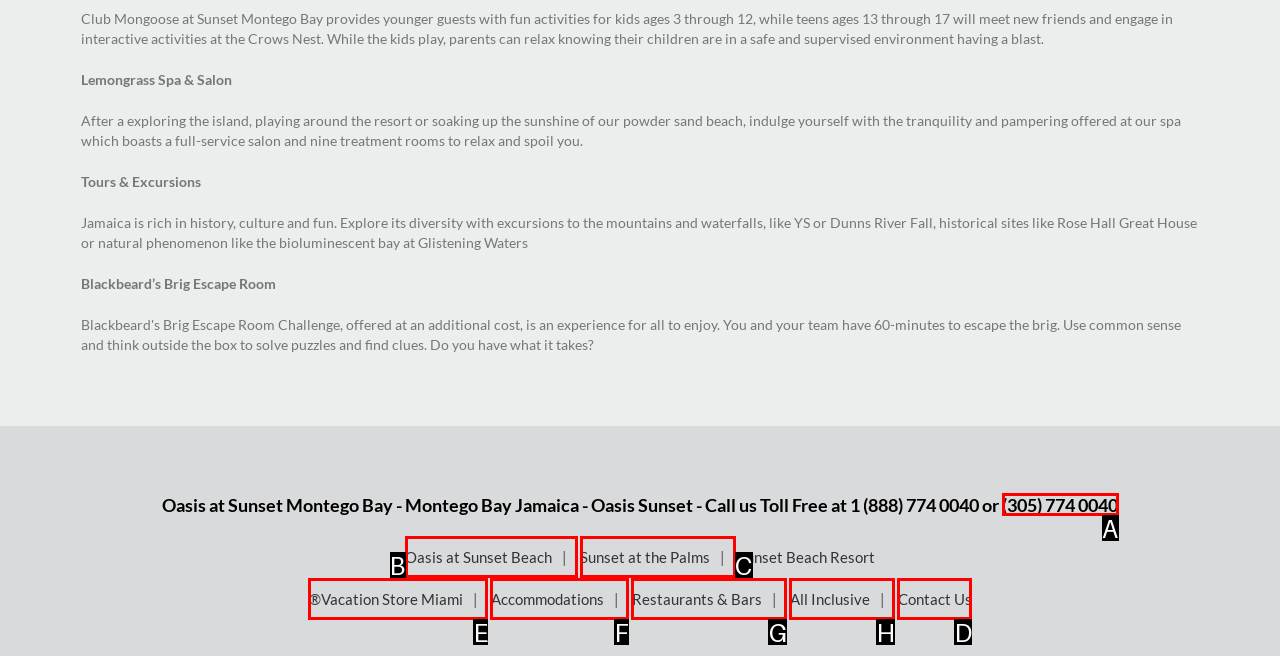For the instruction: Get more information on property claims, determine the appropriate UI element to click from the given options. Respond with the letter corresponding to the correct choice.

None